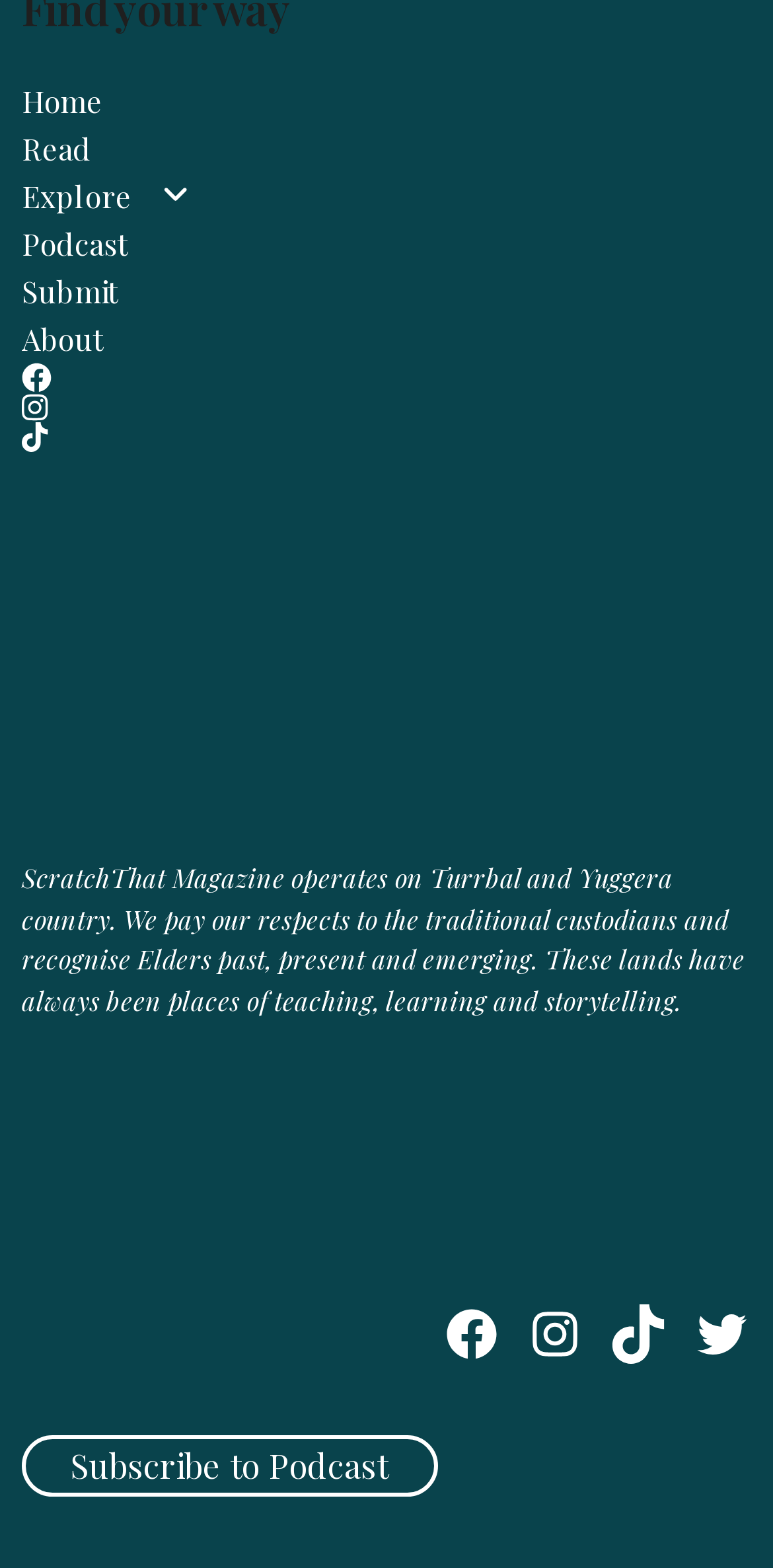What is the last menu item?
Relying on the image, give a concise answer in one word or a brief phrase.

About